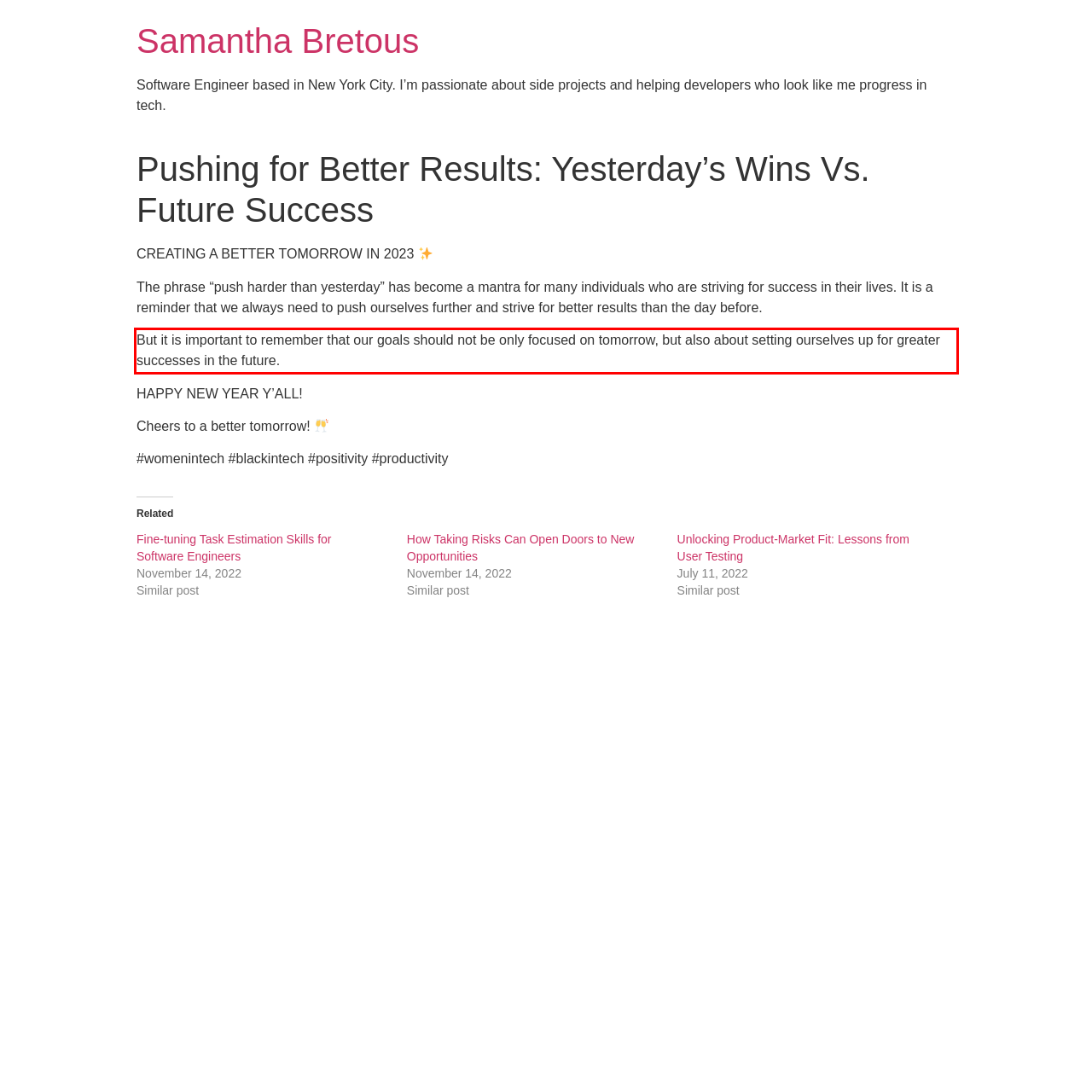From the screenshot of the webpage, locate the red bounding box and extract the text contained within that area.

But it is important to remember that our goals should not be only focused on tomorrow, but also about setting ourselves up for greater successes in the future.